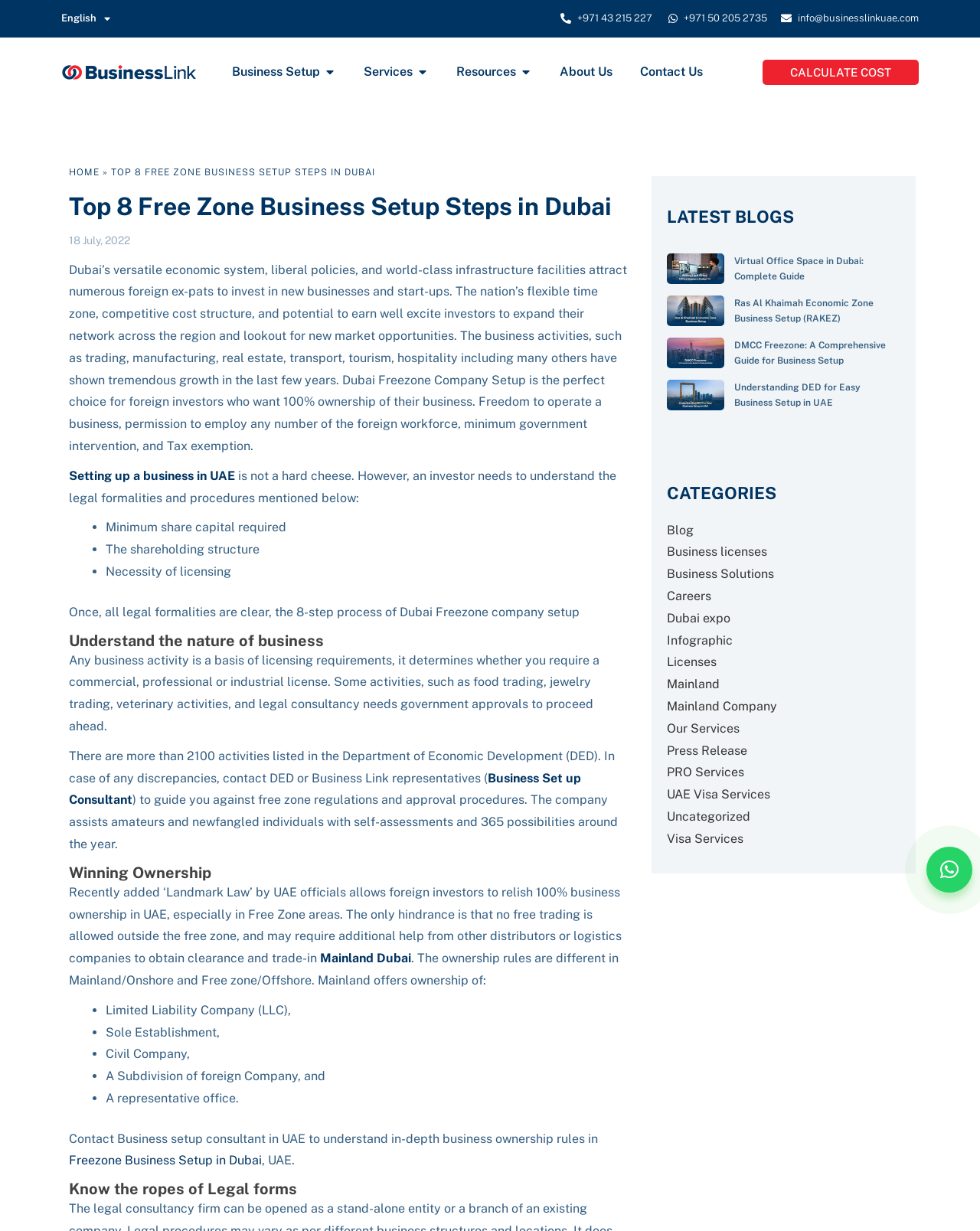Please find and report the bounding box coordinates of the element to click in order to perform the following action: "Call the business setup consultant". The coordinates should be expressed as four float numbers between 0 and 1, in the format [left, top, right, bottom].

[0.569, 0.006, 0.666, 0.024]